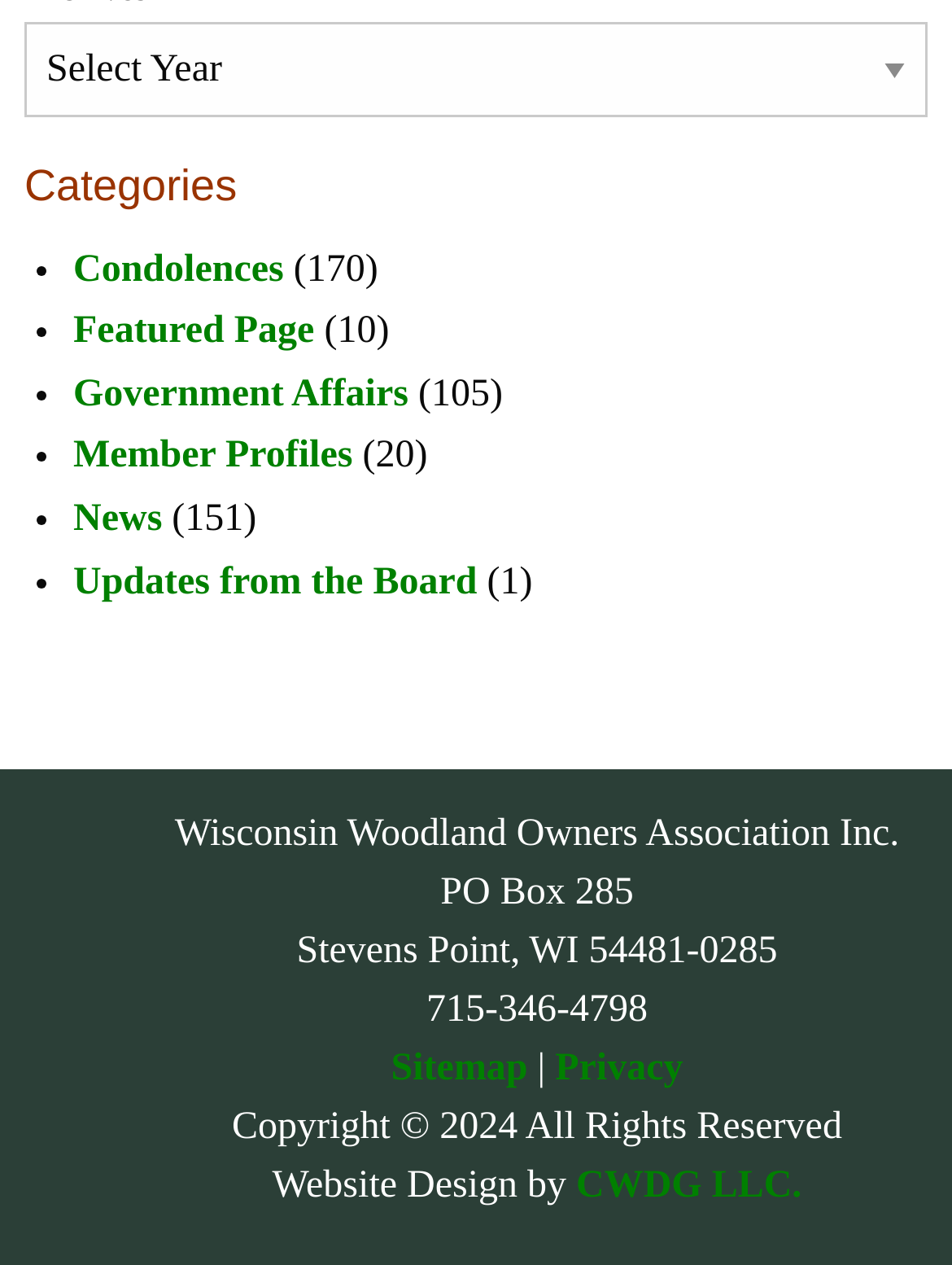What is the address of the Wisconsin Woodland Owners Association?
Analyze the image and provide a thorough answer to the question.

I found the address in the static text elements 'PO Box 285' and 'Stevens Point, WI 54481-0285' located at the bottom of the page, which are part of the contact information section.